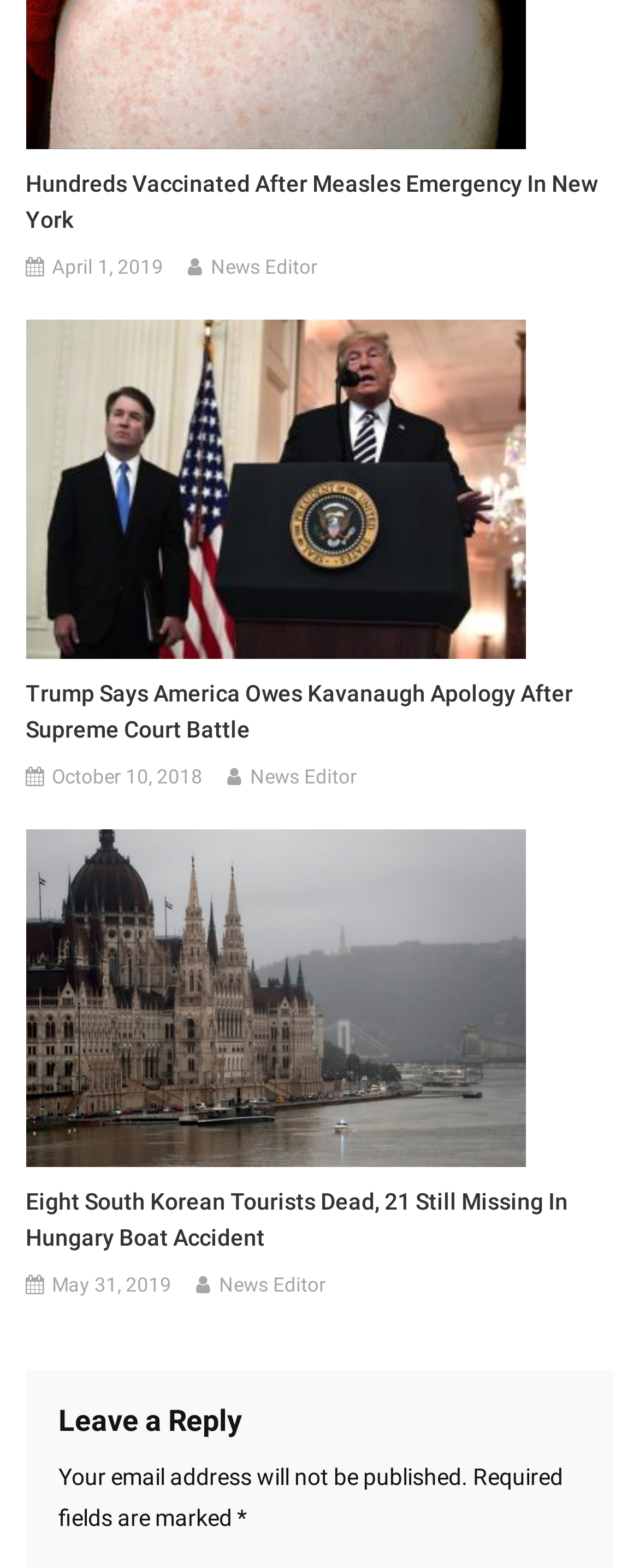Who is the author of the latest news article?
Please answer the question with a detailed and comprehensive explanation.

I looked at the latest news article, which is 'Hundreds Vaccinated After Measles Emergency In New York', and found the author information below the title, which says 'News Editor'.